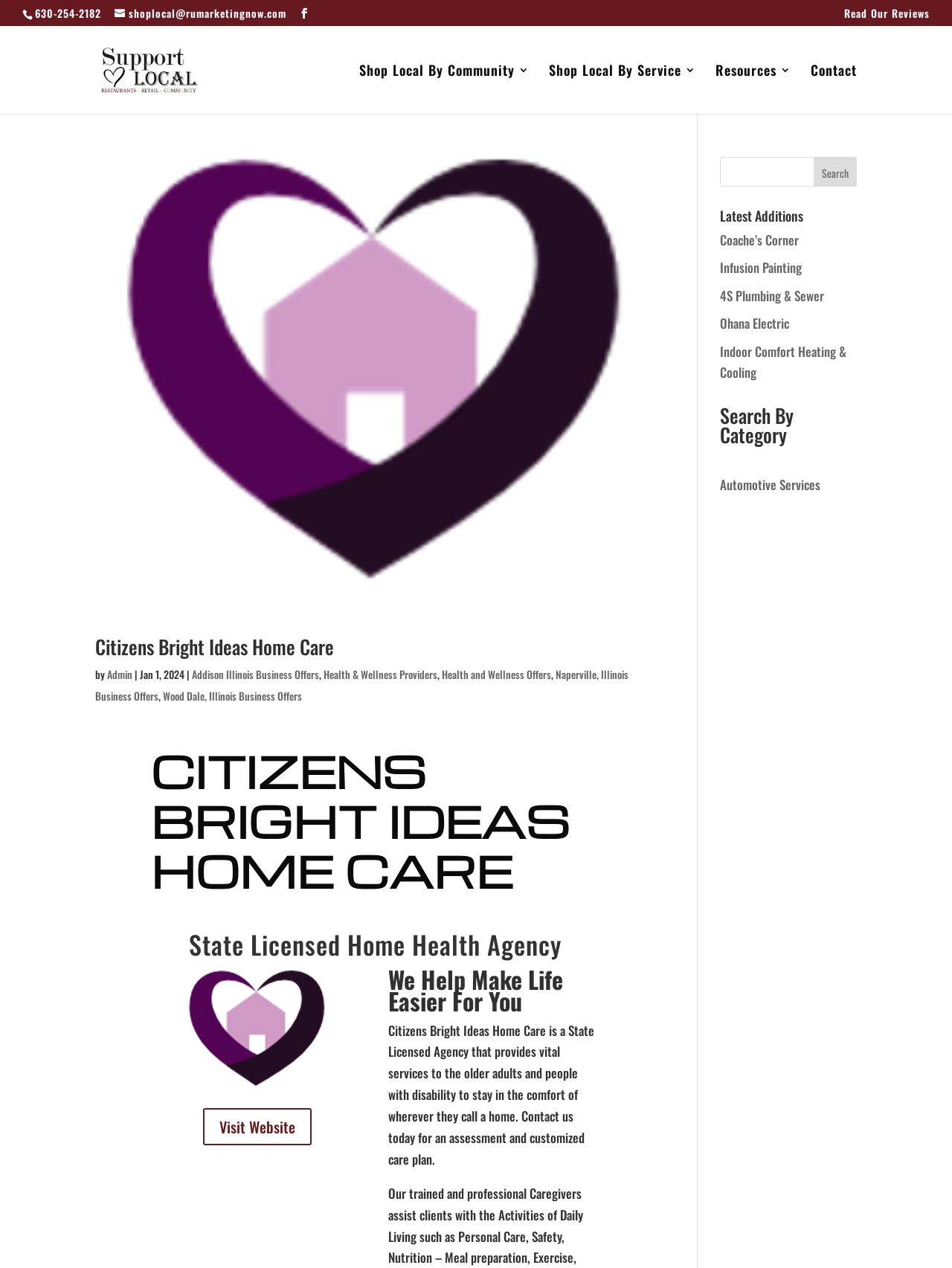Summarize the webpage with a detailed and informative caption.

The webpage is about Companionship and Support Local, with a focus on local businesses and services. At the top, there is a phone number "630-254-2182" and an email address "shoplocal@rumarketingnow.com". Below that, there are several links, including "Read Our Reviews", "Support Local", "Shop Local By Community", "Shop Local By Service", "Resources", and "Contact".

The main content of the page is about Citizens Bright Ideas Home Care, a state-licensed home health agency. There is a logo of the agency, and a heading that reads "CITIZENS BRIGHT IDEAS HOME CARE". Below that, there is a brief description of the agency's services, which include providing vital services to older adults and people with disabilities to help them stay in their homes. There is also a call-to-action to contact the agency for an assessment and customized care plan.

To the right of the main content, there is a search bar with a button labeled "Search". Below the search bar, there are several headings, including "Latest Additions" and "Search By Category". Under these headings, there are links to various local businesses and services, such as Coache's Corner, Infusion Painting, and 4S Plumbing & Sewer.

Overall, the webpage appears to be a directory or platform for local businesses and services, with a focus on supporting local communities.